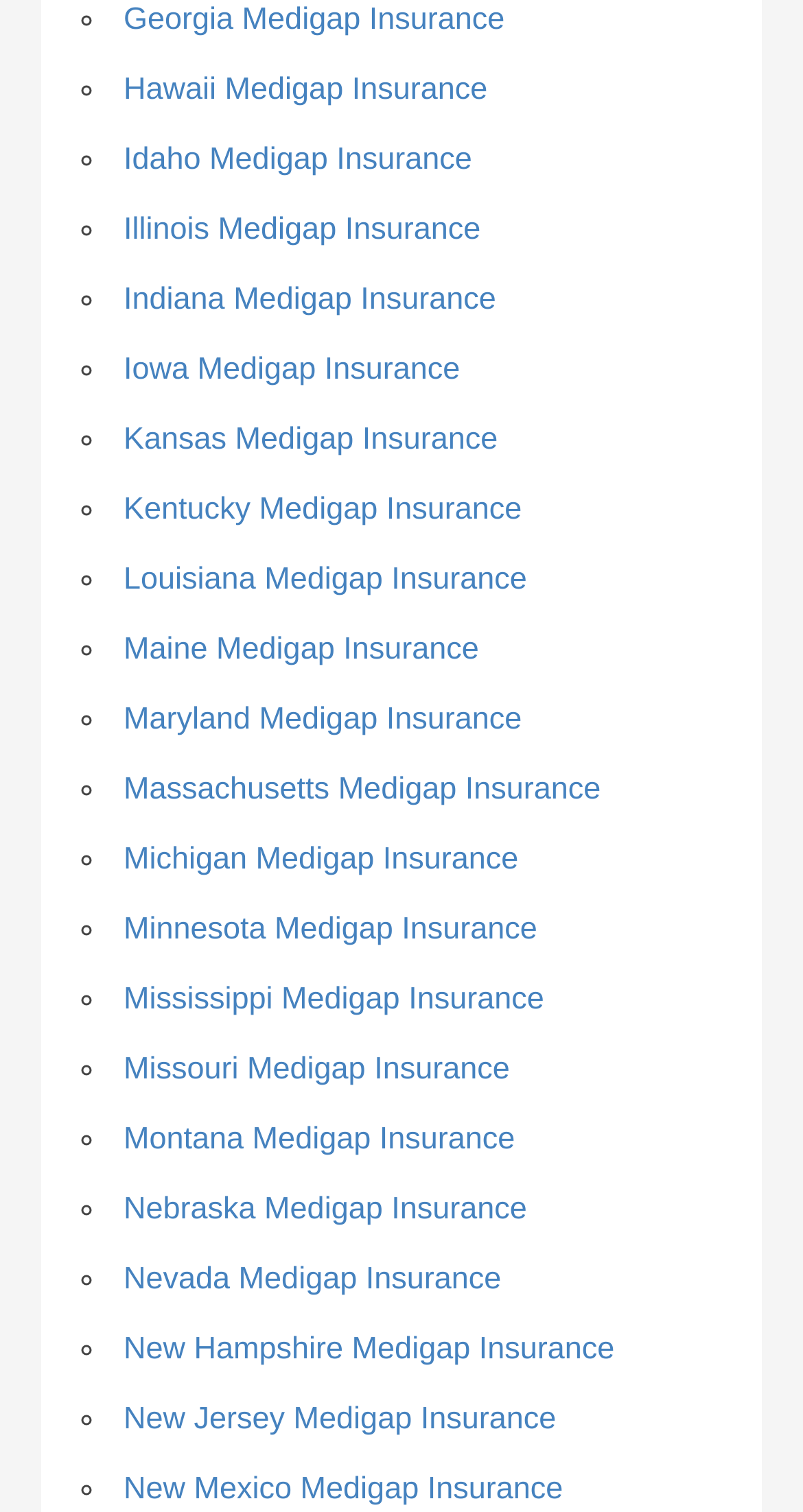Provide a short, one-word or phrase answer to the question below:
What is the first state listed for Medigap insurance?

Georgia